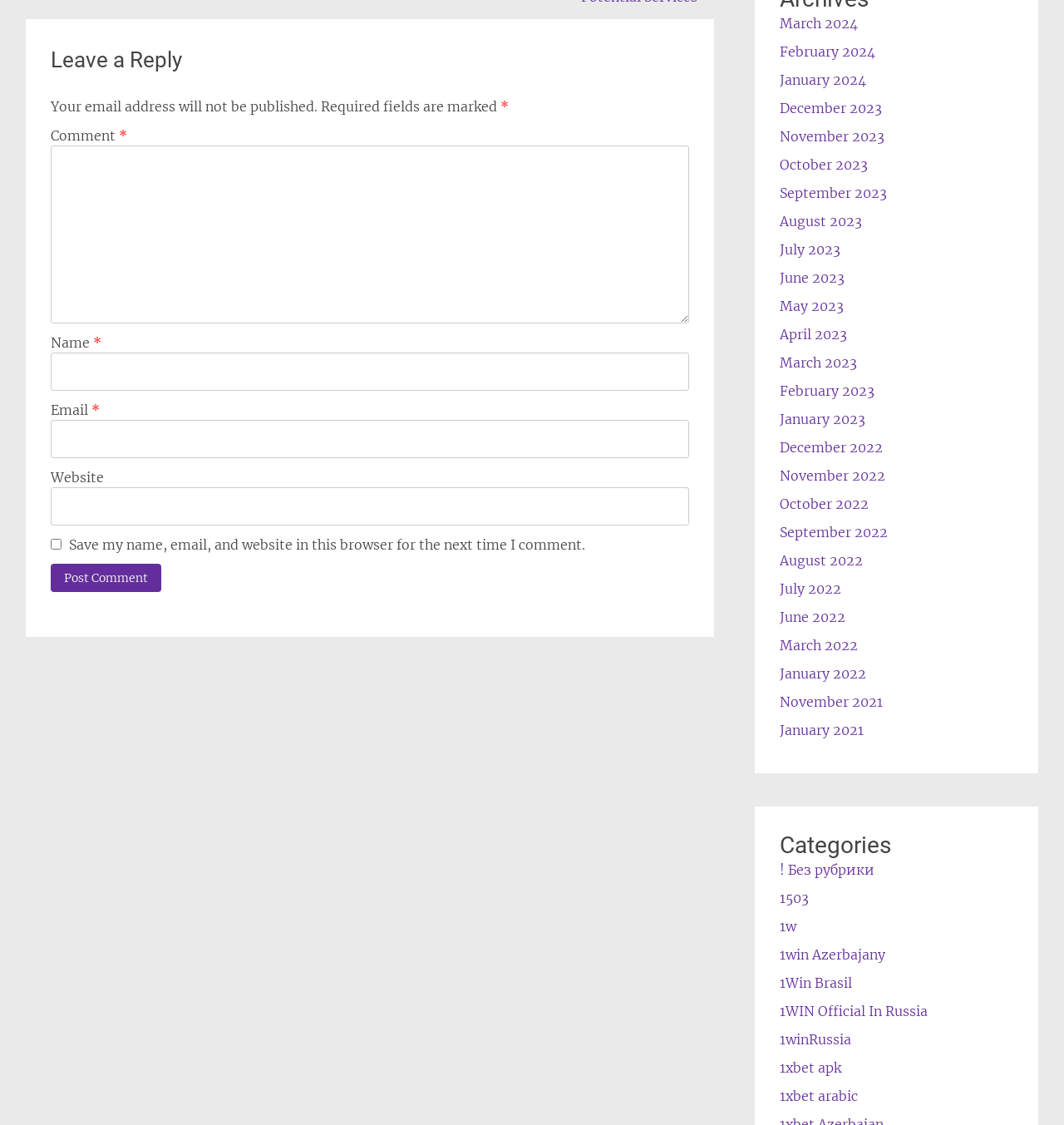Identify the bounding box coordinates of the region I need to click to complete this instruction: "Enter your name".

[0.048, 0.313, 0.648, 0.347]